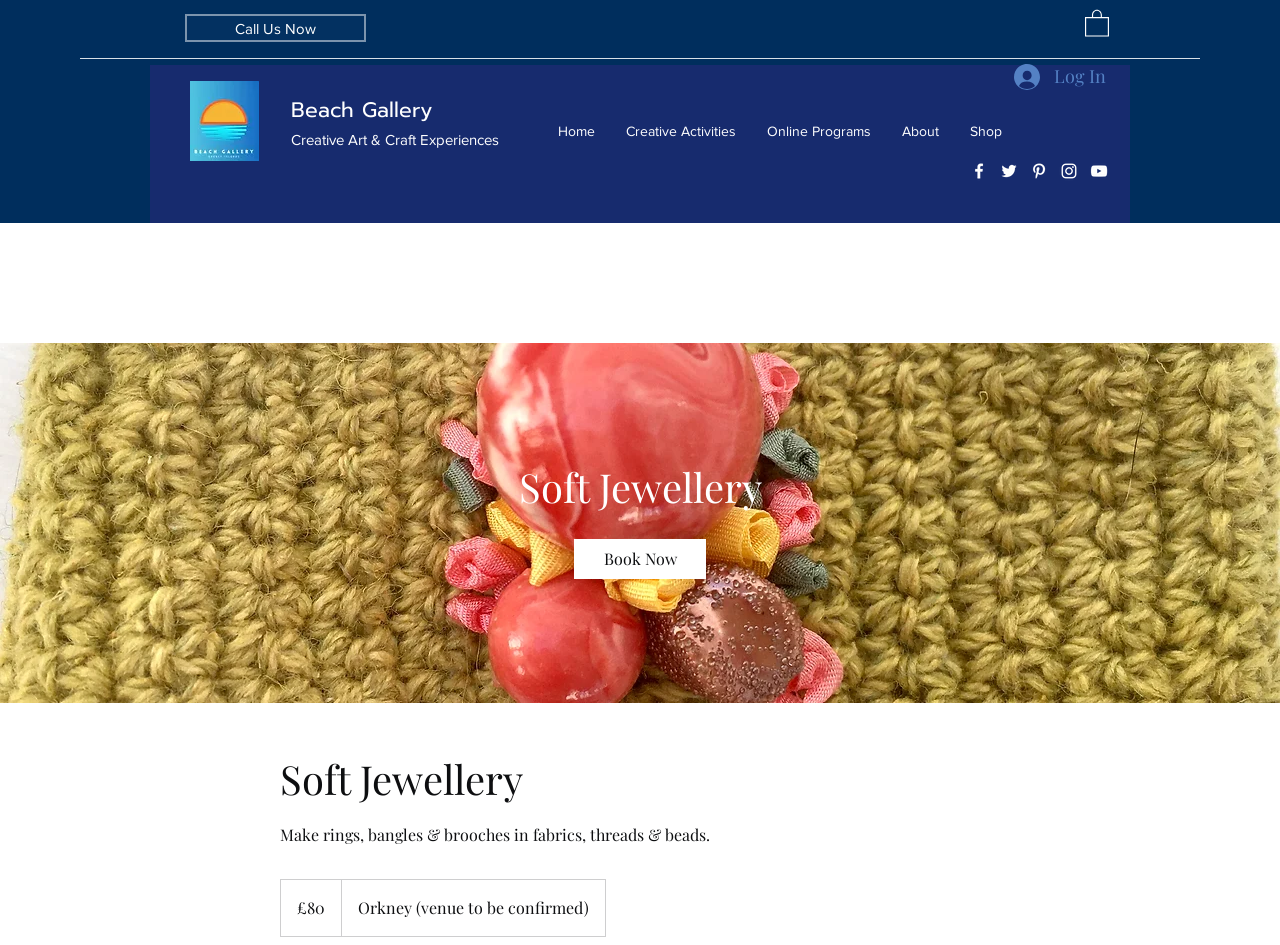Identify the bounding box for the given UI element using the description provided. Coordinates should be in the format (top-left x, top-left y, bottom-right x, bottom-right y) and must be between 0 and 1. Here is the description: Shop

[0.745, 0.114, 0.794, 0.164]